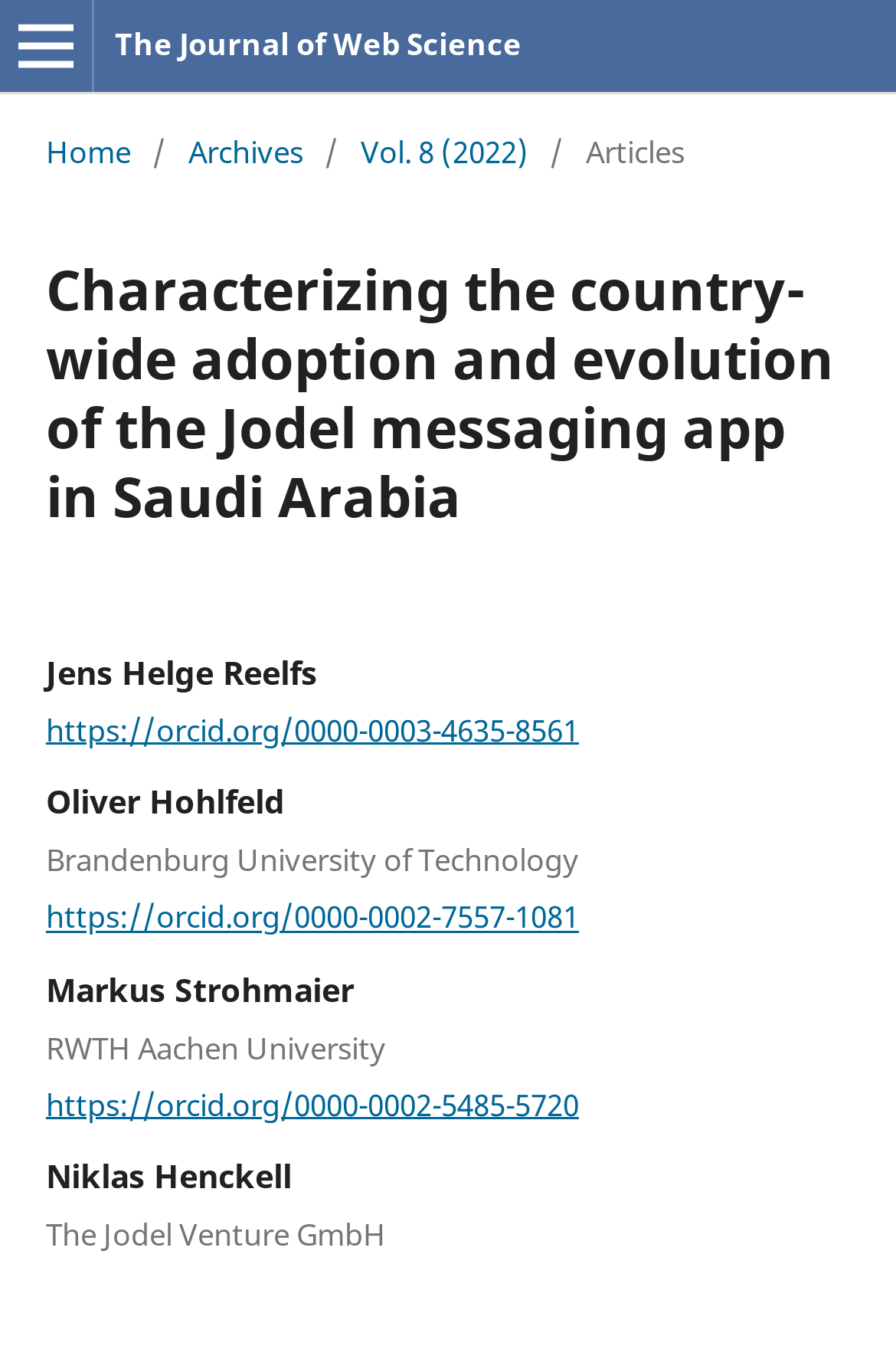Analyze the image and provide a detailed answer to the question: What is the name of the company affiliated with Niklas Henckell?

I found the answer by looking at the section below the main heading, where I saw a list of authors with their affiliations. Niklas Henckell's affiliation is listed as The Jodel Venture GmbH.